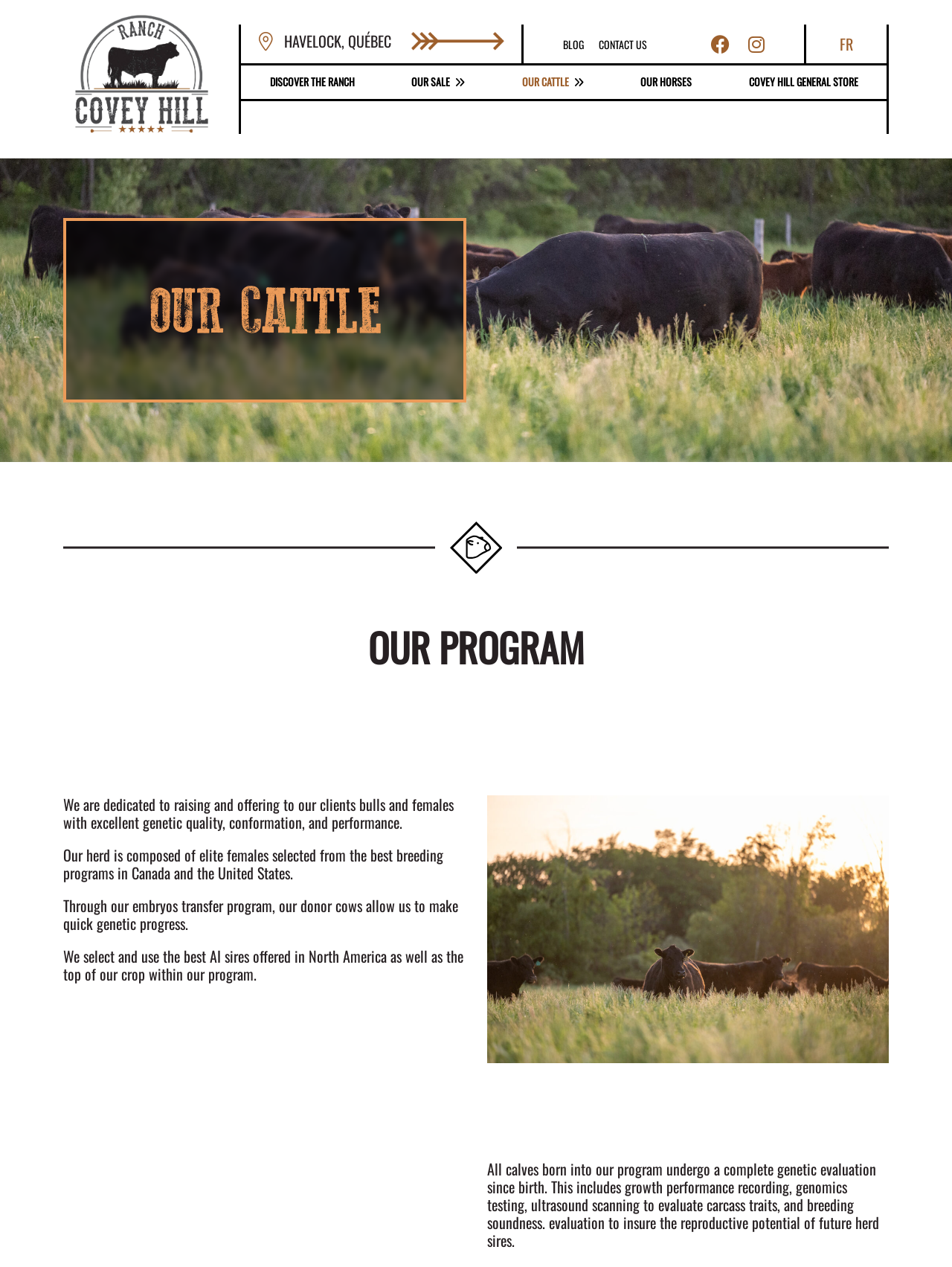What is the type of store mentioned on the webpage?
Please respond to the question with a detailed and well-explained answer.

I found the answer by looking at the links on the webpage, where I saw a link with the text 'COVEY HILL GENERAL STORE'. This suggests that the type of store mentioned is a general store.